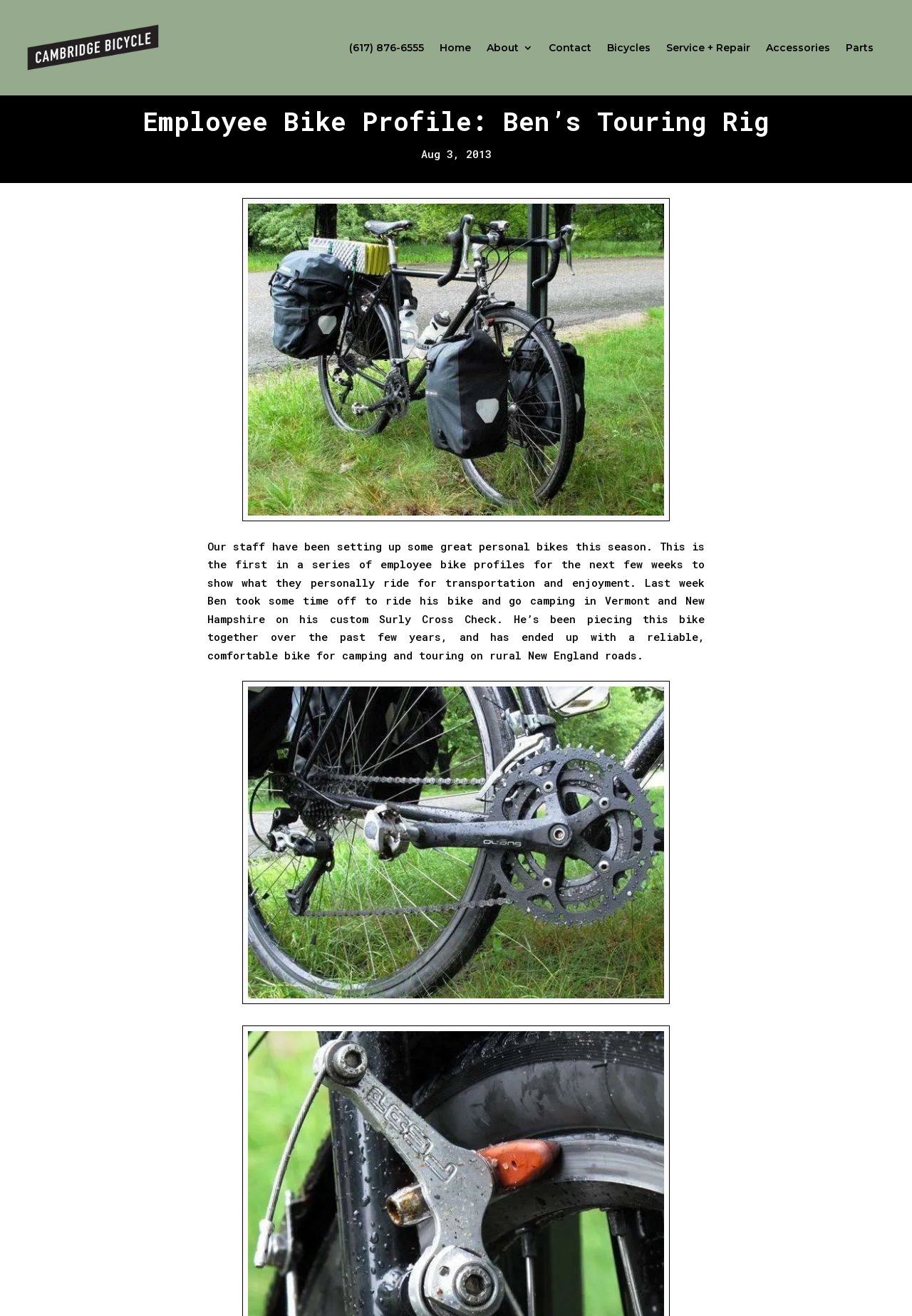What type of bike does Ben ride?
Please respond to the question thoroughly and include all relevant details.

I found the answer by reading the text below the image of the bike, which describes Ben's custom Surly Cross Check bike.